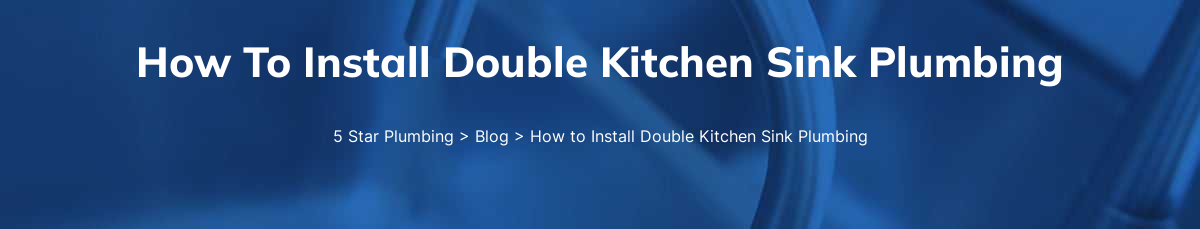Can you look at the image and give a comprehensive answer to the question:
What is the topic of the accompanying content?

The bold and prominent heading at the top of the image clearly states the topic of the accompanying content, which is a guide on how to install double kitchen sink plumbing.